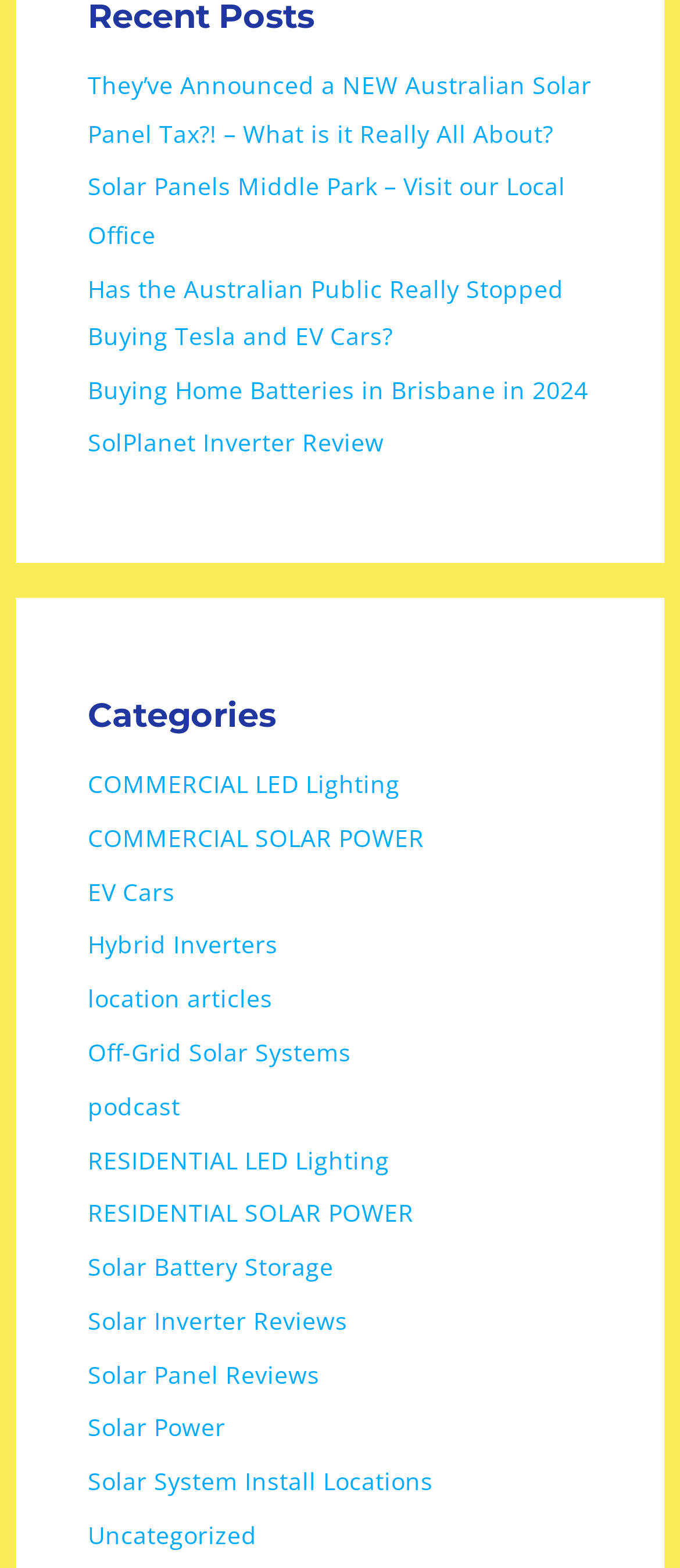Please specify the bounding box coordinates of the element that should be clicked to execute the given instruction: 'Read about the new Australian solar panel tax'. Ensure the coordinates are four float numbers between 0 and 1, expressed as [left, top, right, bottom].

[0.129, 0.044, 0.87, 0.095]